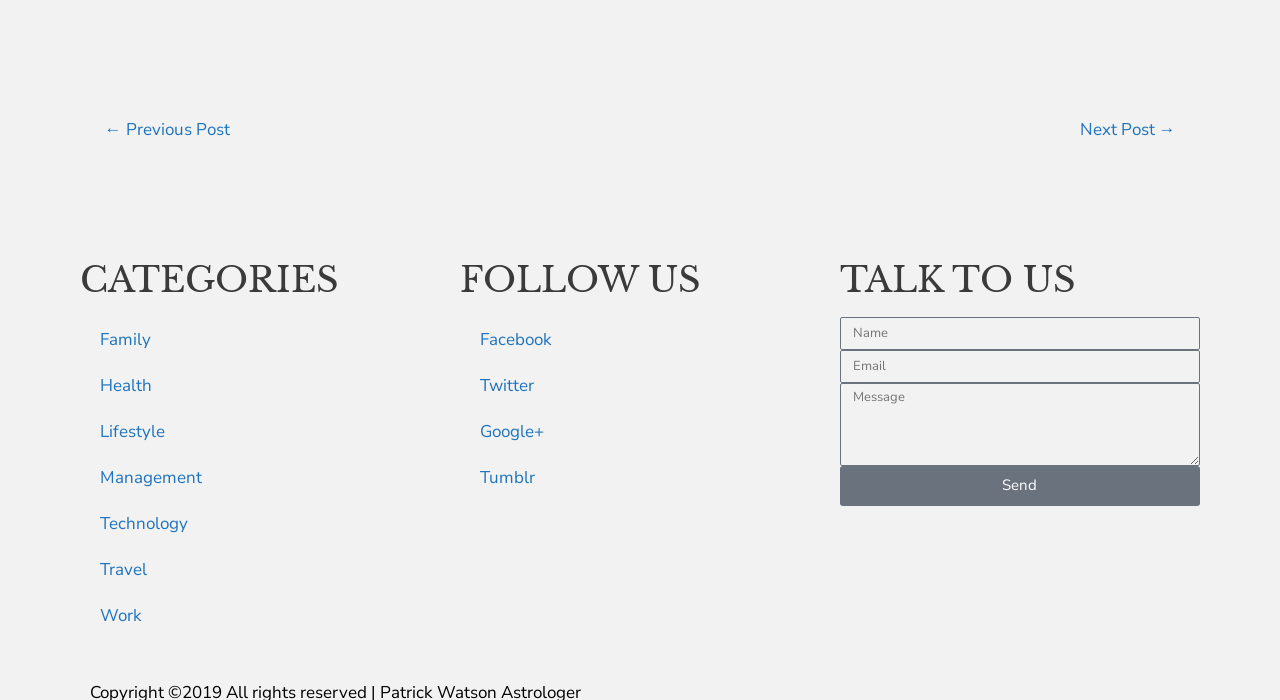Provide the bounding box coordinates for the area that should be clicked to complete the instruction: "follow us on Facebook".

[0.359, 0.453, 0.641, 0.519]